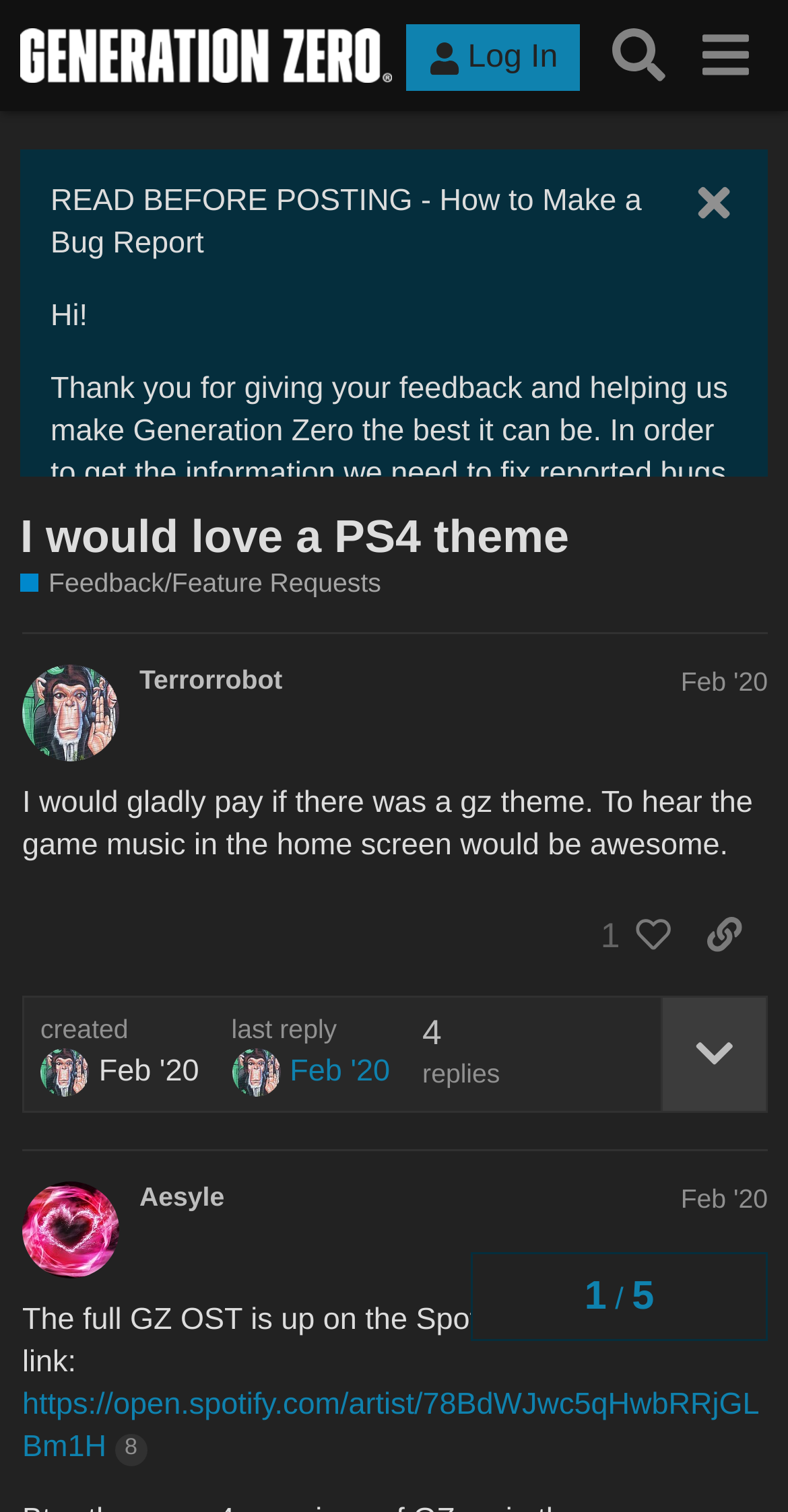Refer to the image and answer the question with as much detail as possible: What is the name of the forum?

I found the answer by looking at the top-left corner of the webpage, where it says 'Generation Zero Forum' in a logo format.